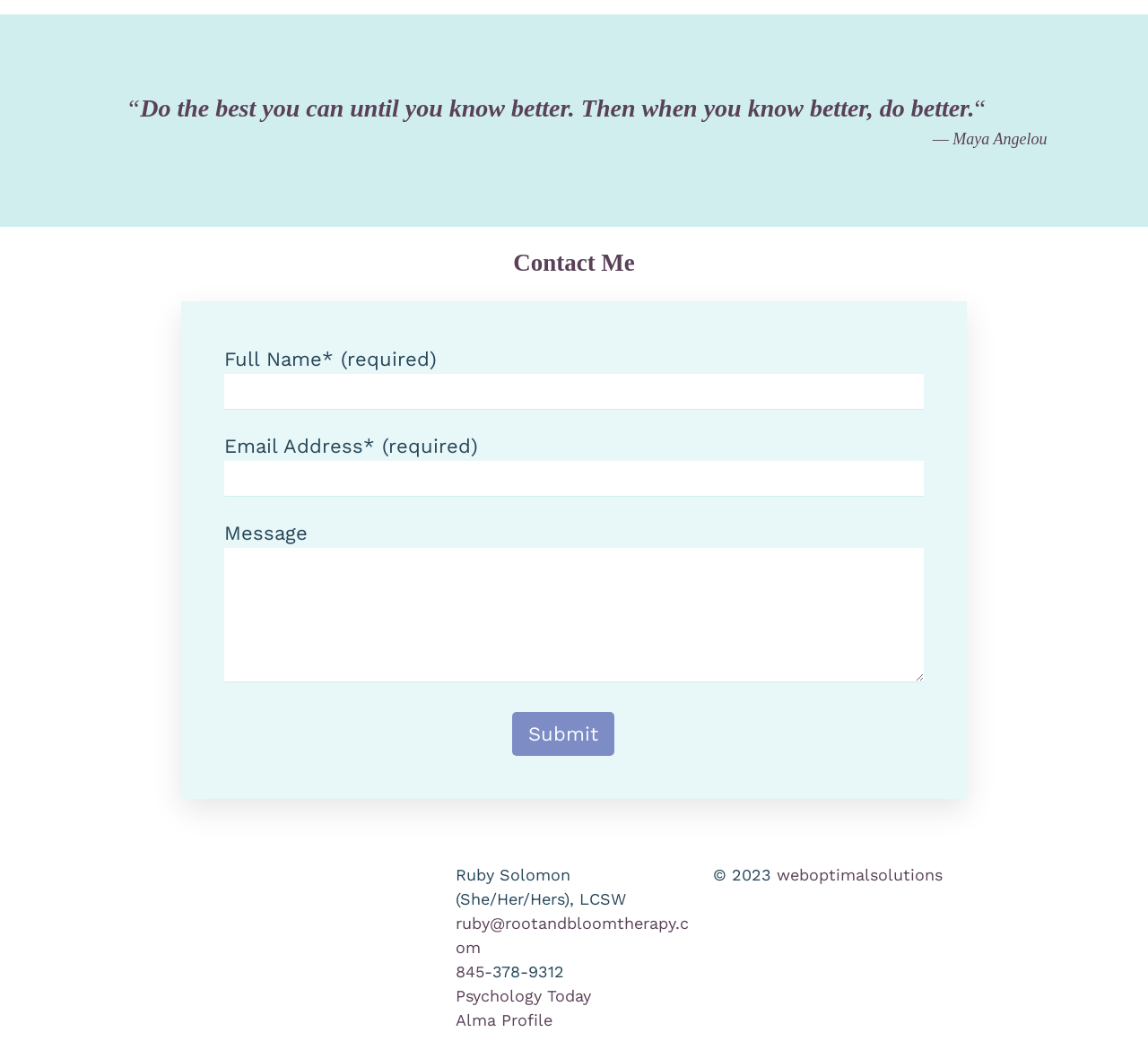Who is the author of the quote?
Respond with a short answer, either a single word or a phrase, based on the image.

Maya Angelou